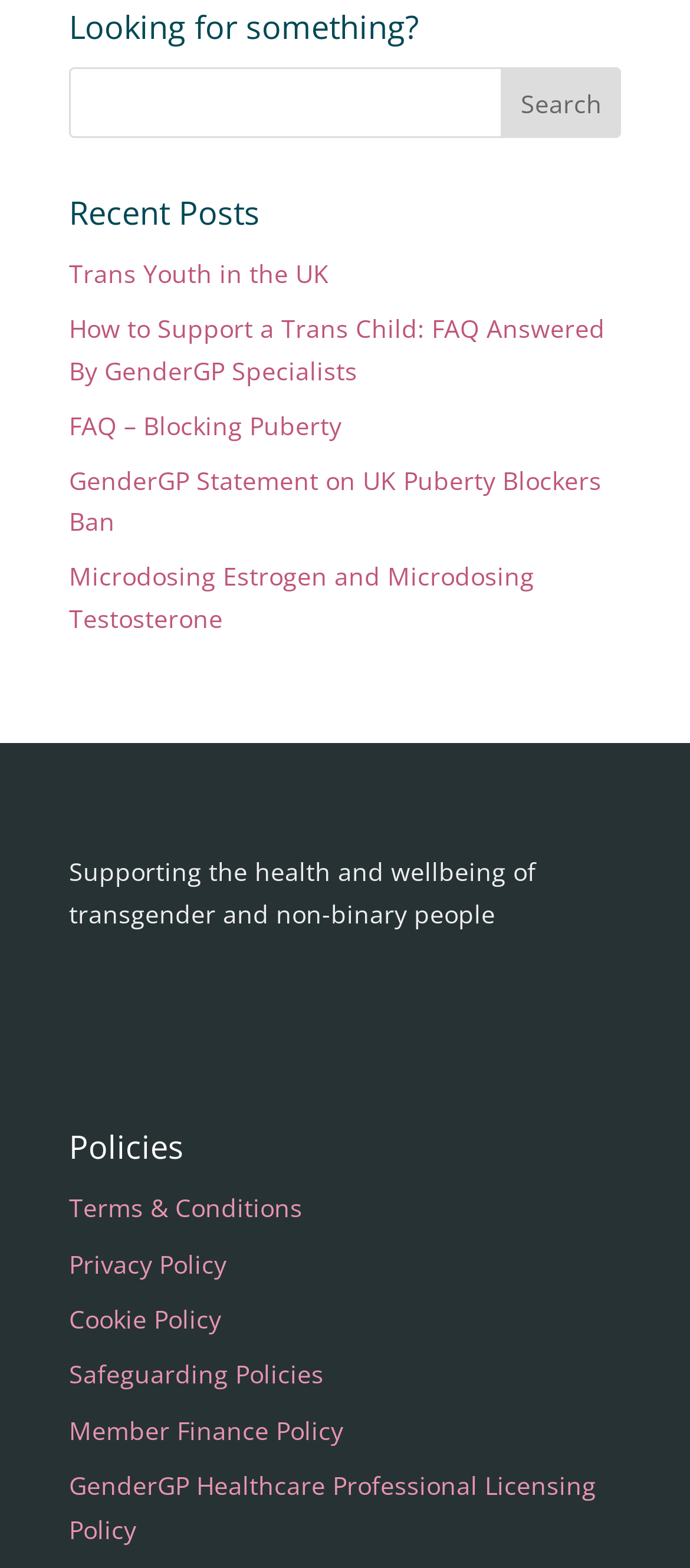Please determine the bounding box coordinates of the element to click on in order to accomplish the following task: "Search for something". Ensure the coordinates are four float numbers ranging from 0 to 1, i.e., [left, top, right, bottom].

[0.1, 0.043, 0.9, 0.088]